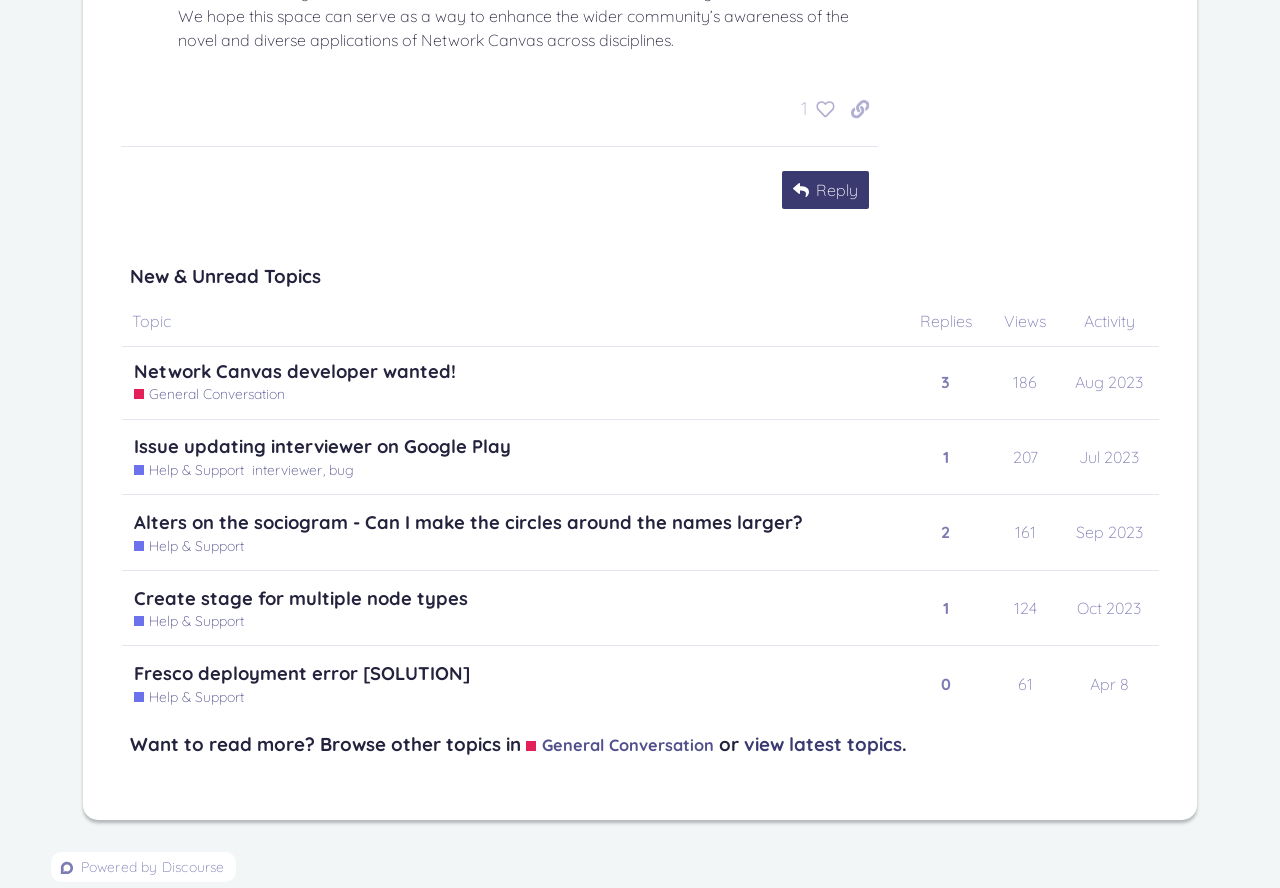Determine the bounding box for the UI element described here: "General Conversation".

[0.411, 0.827, 0.558, 0.852]